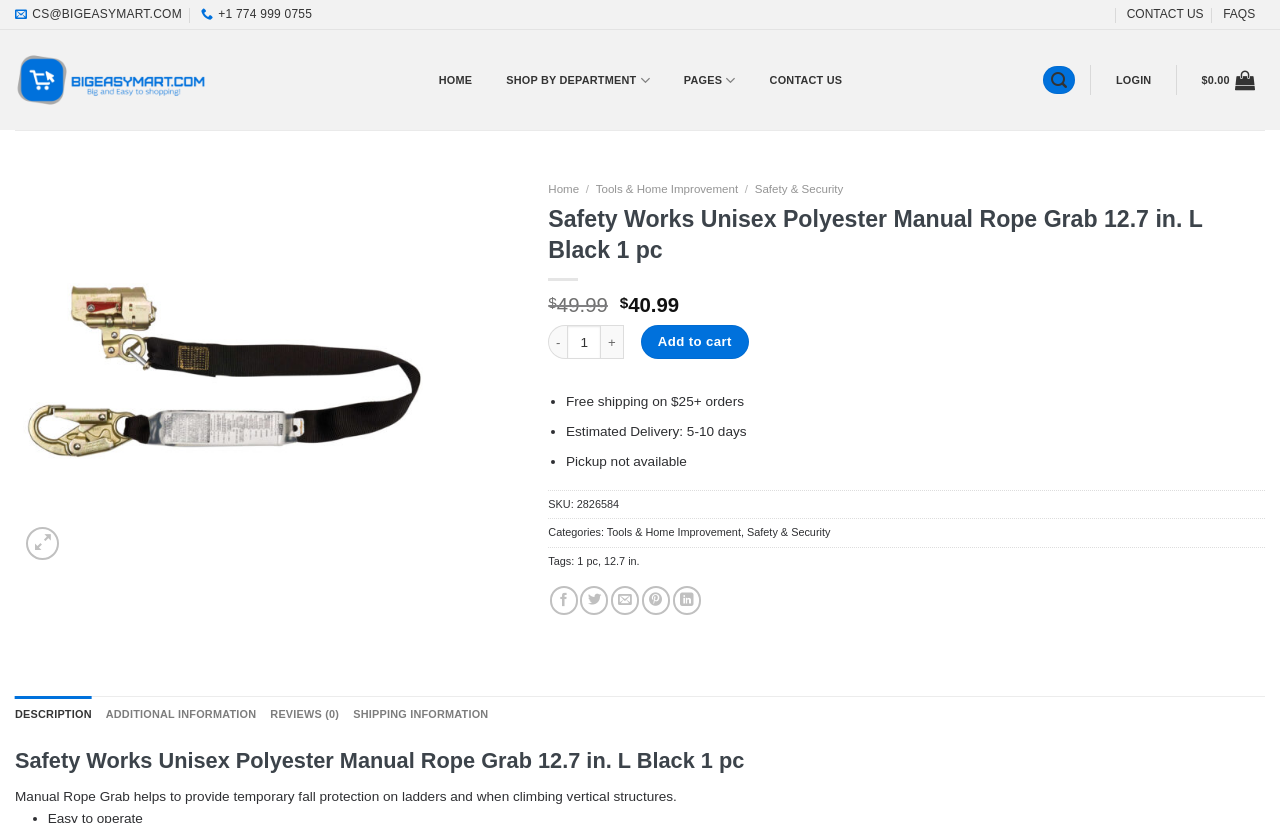Specify the bounding box coordinates of the element's area that should be clicked to execute the given instruction: "Increase product quantity". The coordinates should be four float numbers between 0 and 1, i.e., [left, top, right, bottom].

[0.47, 0.395, 0.487, 0.437]